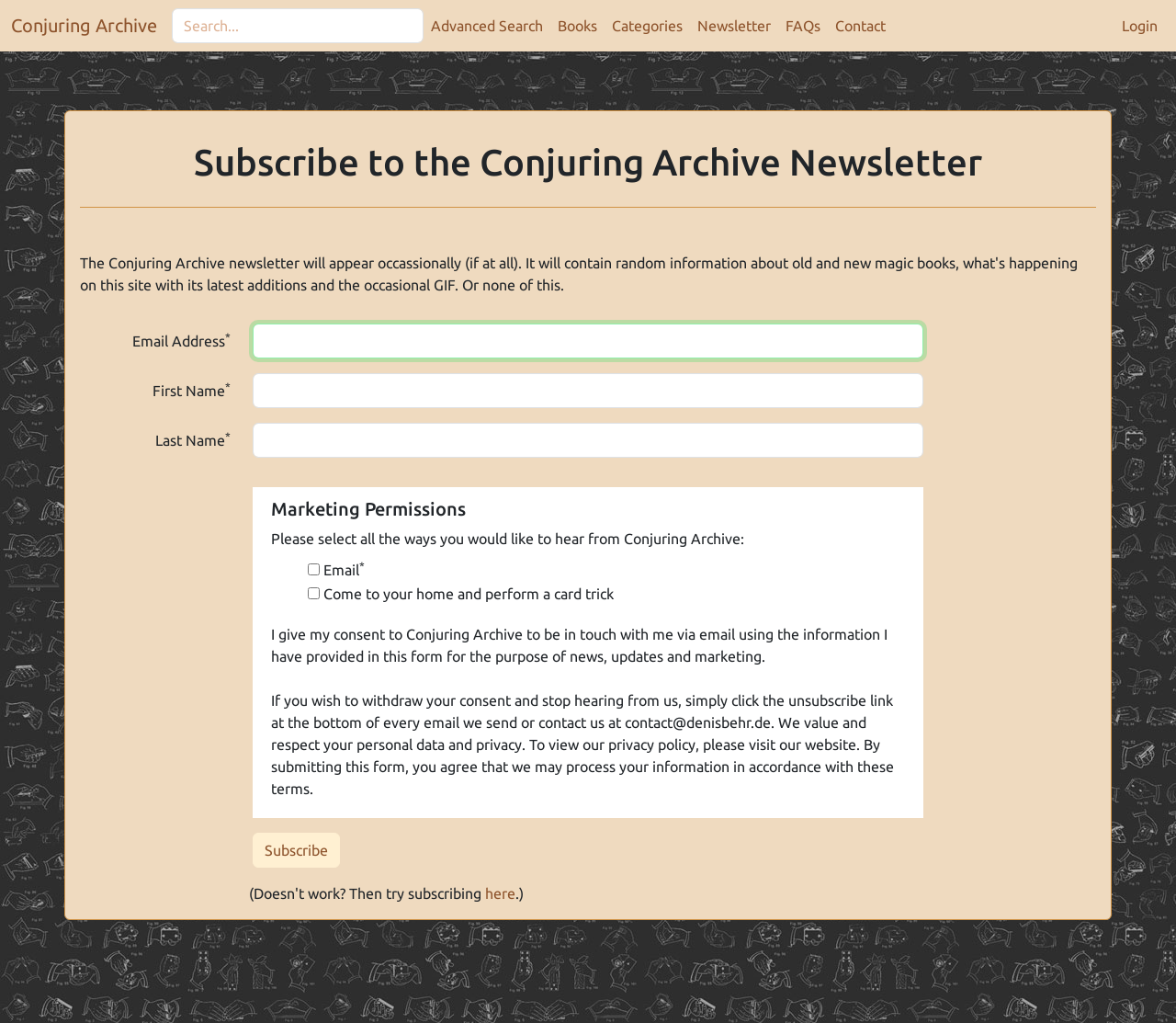Answer the question briefly using a single word or phrase: 
How many textboxes are required on this webpage?

3